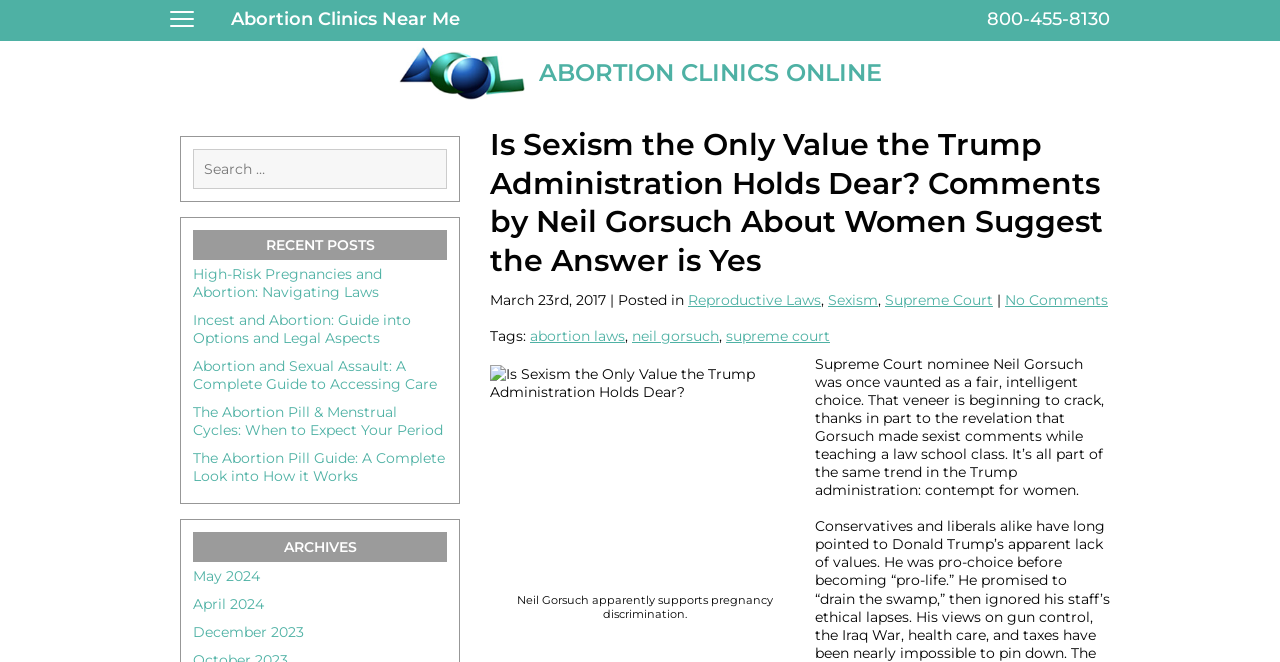What is the category of the article 'Is Sexism the Only Value the Trump Administration Holds Dear?'?
Could you give a comprehensive explanation in response to this question?

The article 'Is Sexism the Only Value the Trump Administration Holds Dear?' is categorized under 'Reproductive Laws' as indicated by the link 'Reproductive Laws' in the tags section.